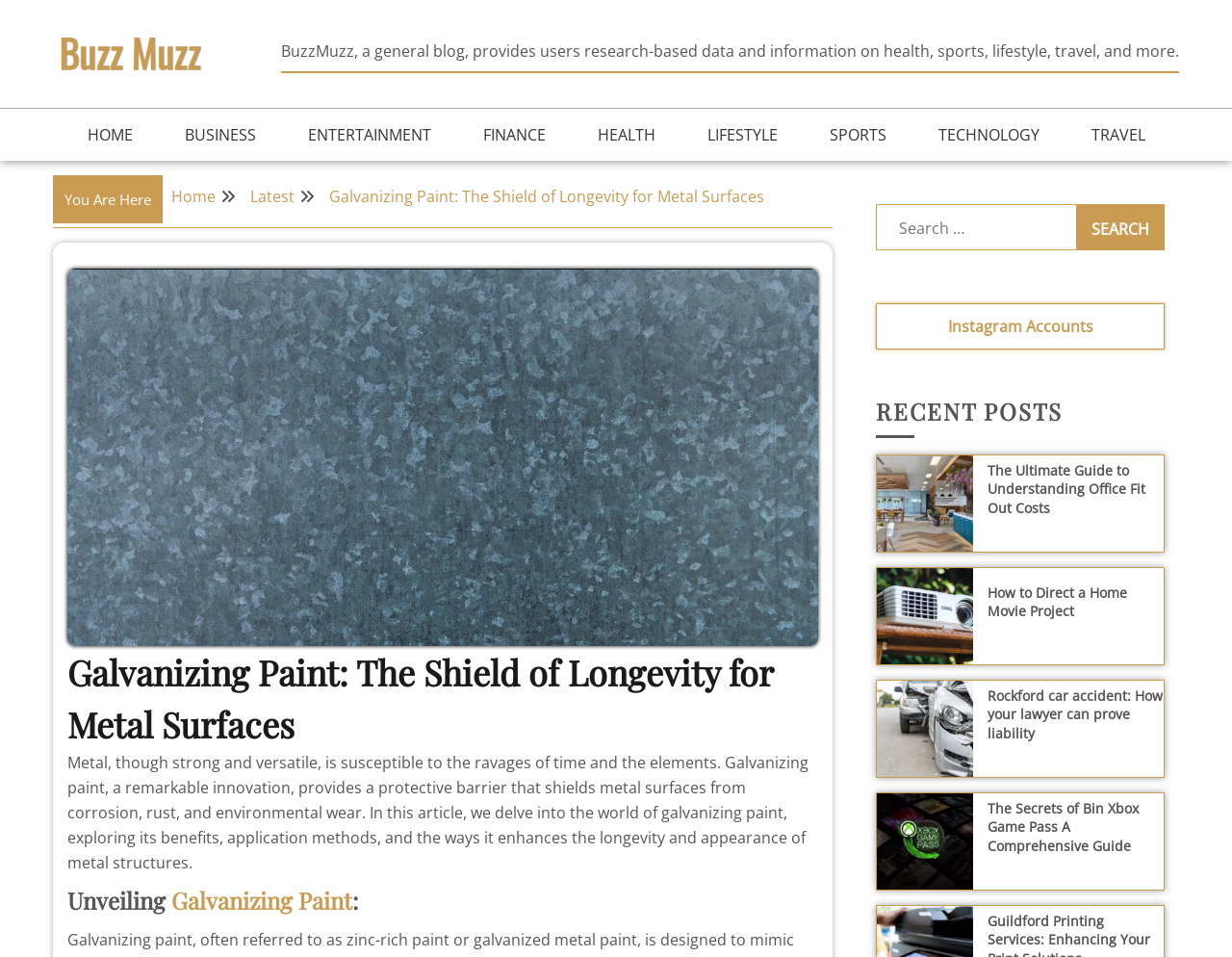Identify the bounding box coordinates for the element you need to click to achieve the following task: "Search for something". Provide the bounding box coordinates as four float numbers between 0 and 1, in the form [left, top, right, bottom].

[0.711, 0.213, 0.945, 0.262]